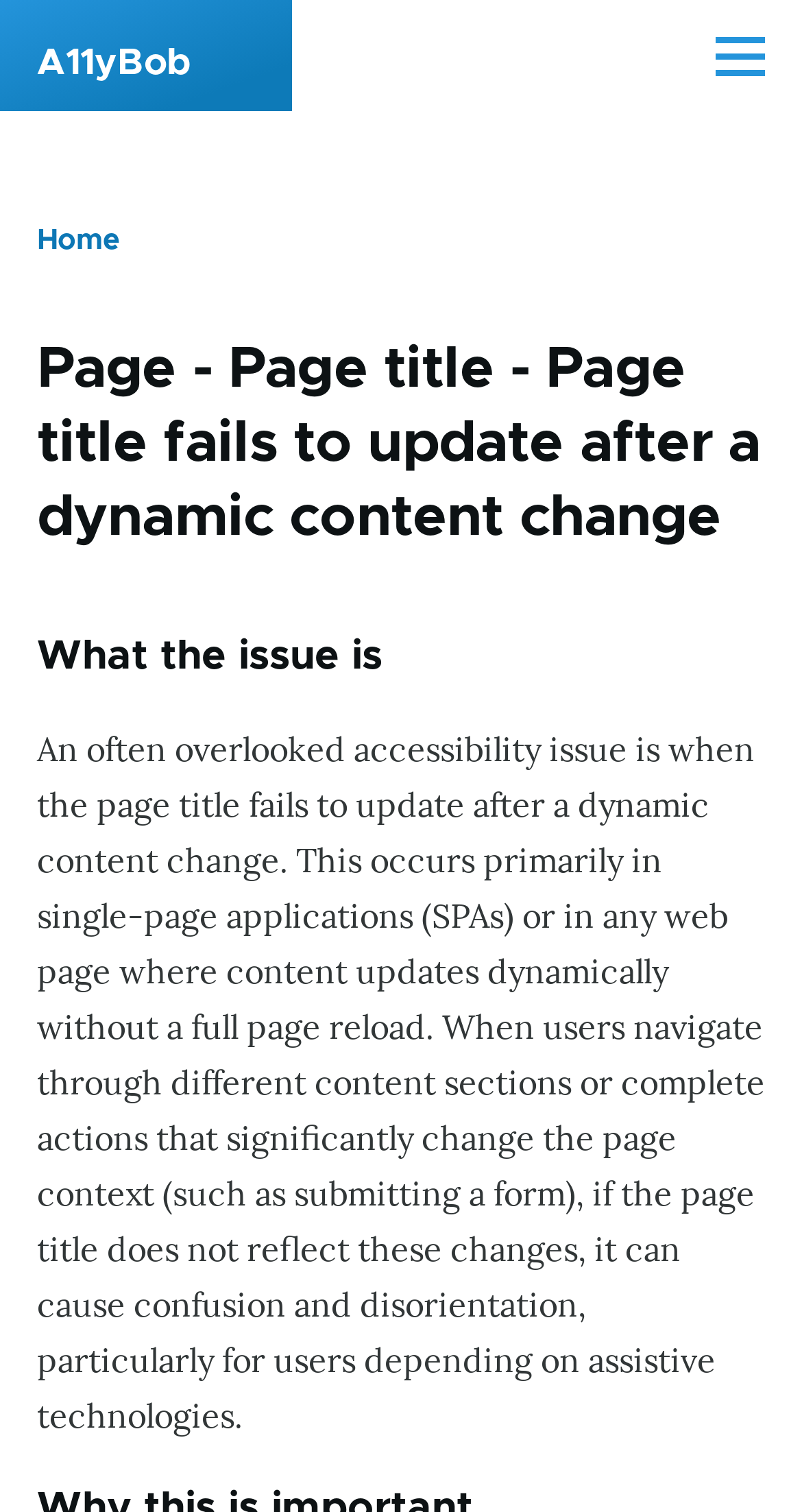Using a single word or phrase, answer the following question: 
What is the main menu button's status?

Not expanded